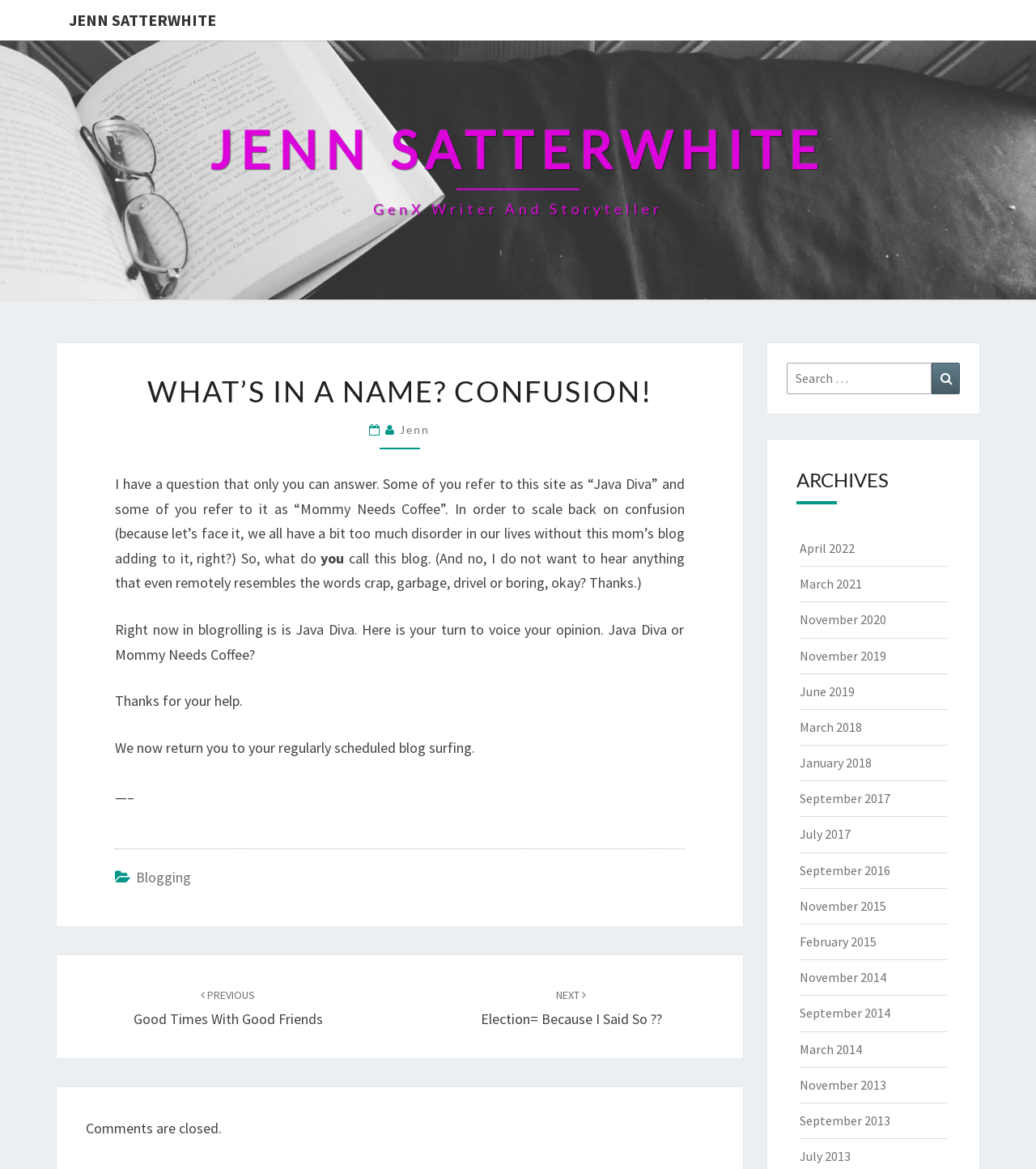What is the name of the blog author?
Please respond to the question with as much detail as possible.

The answer can be found in the top section of the webpage, where it says 'JENN SATTERWHITE GenX Writer And Storyteller'. This is likely the author's name and profession.